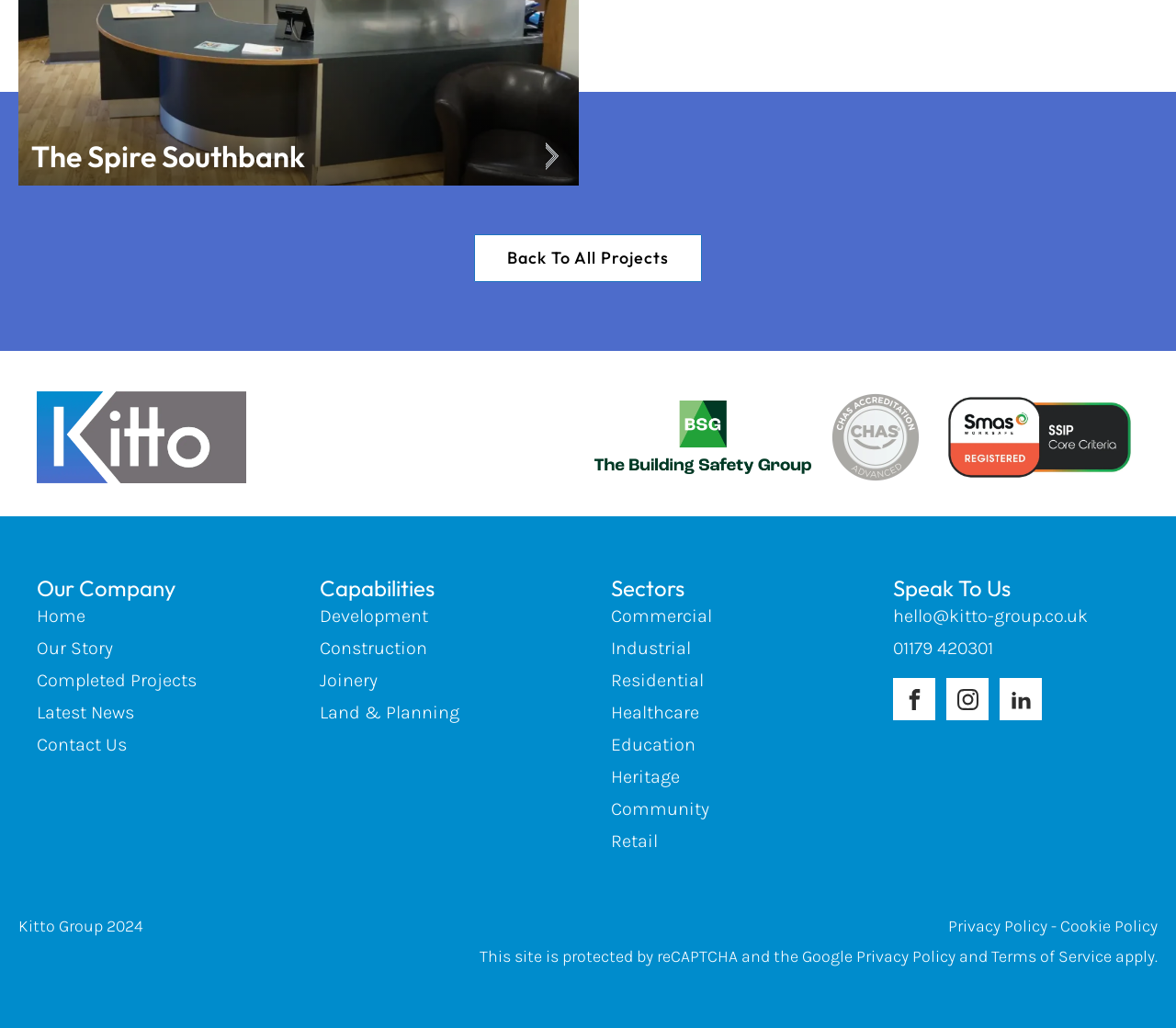Provide the bounding box coordinates for the UI element that is described by this text: "Back To All Projects". The coordinates should be in the form of four float numbers between 0 and 1: [left, top, right, bottom].

[0.403, 0.228, 0.597, 0.274]